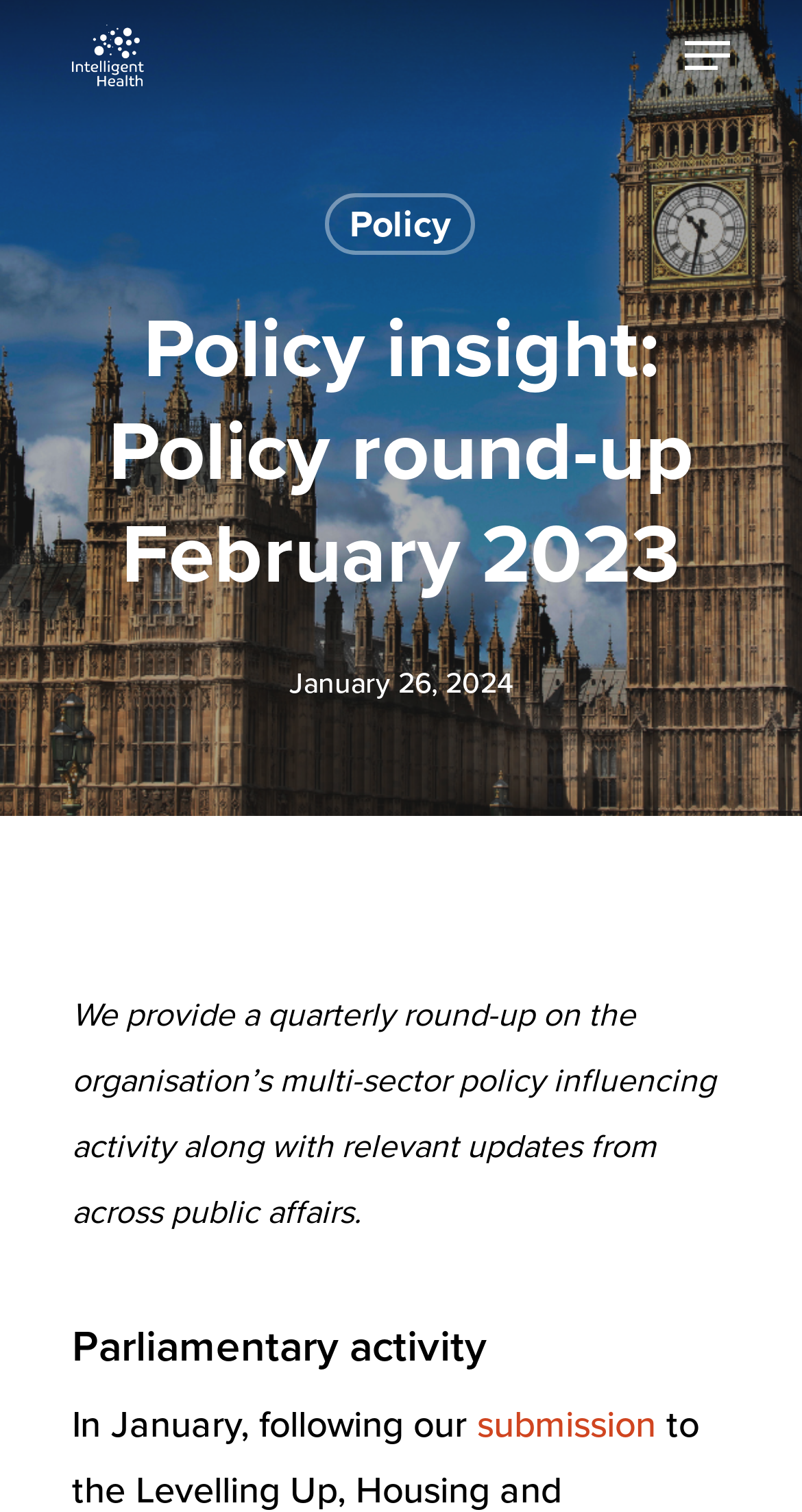Calculate the bounding box coordinates for the UI element based on the following description: "alt="Williams-Sonoma Taste"". Ensure the coordinates are four float numbers between 0 and 1, i.e., [left, top, right, bottom].

None